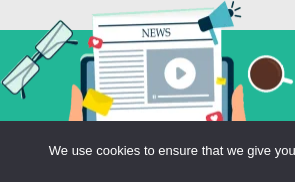What is the purpose of the cookie consent notice?
Answer the question with just one word or phrase using the image.

User experience enhancement